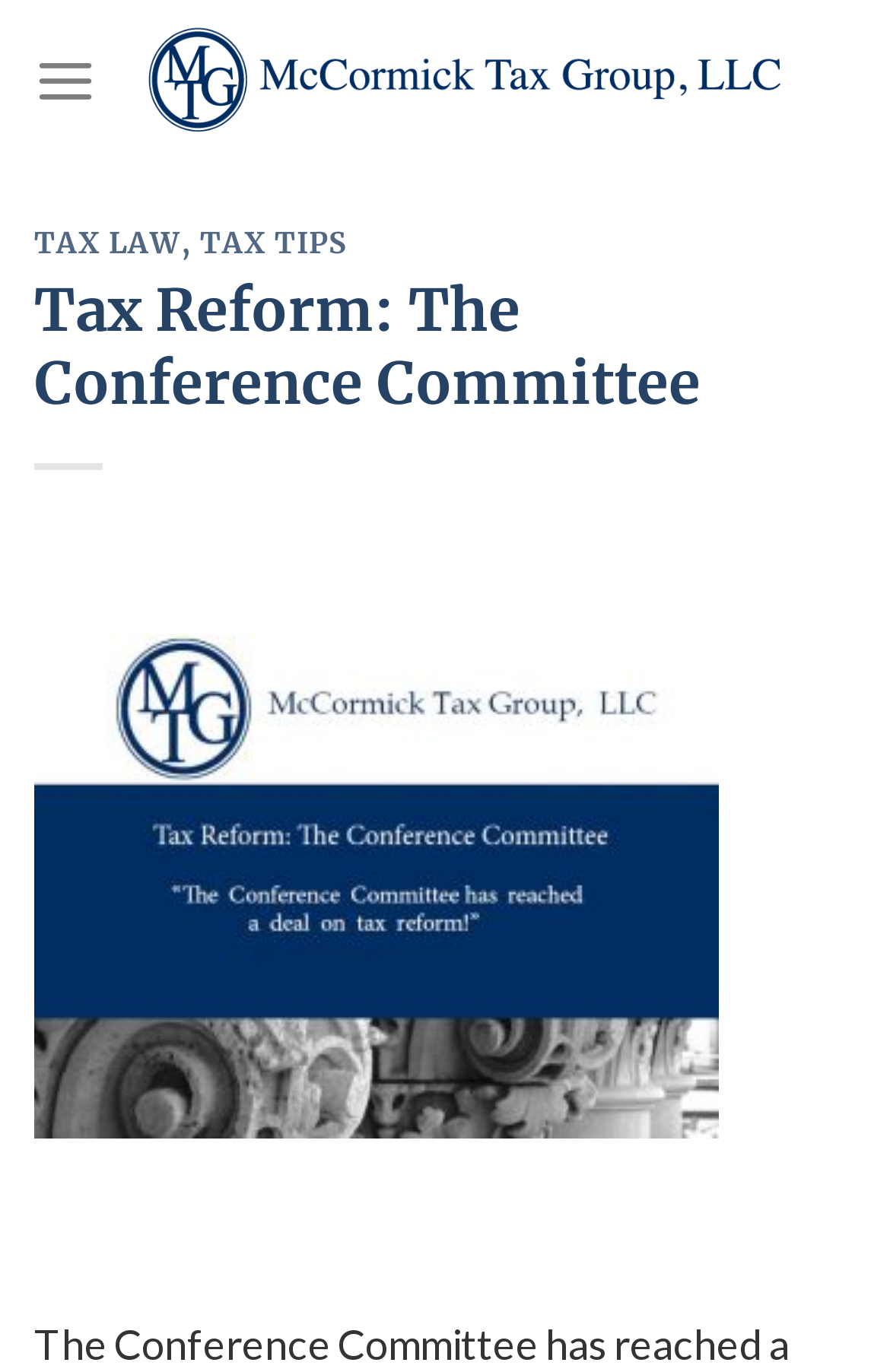Predict the bounding box of the UI element based on the description: "aria-label="Menu"". The coordinates should be four float numbers between 0 and 1, formatted as [left, top, right, bottom].

[0.038, 0.014, 0.109, 0.102]